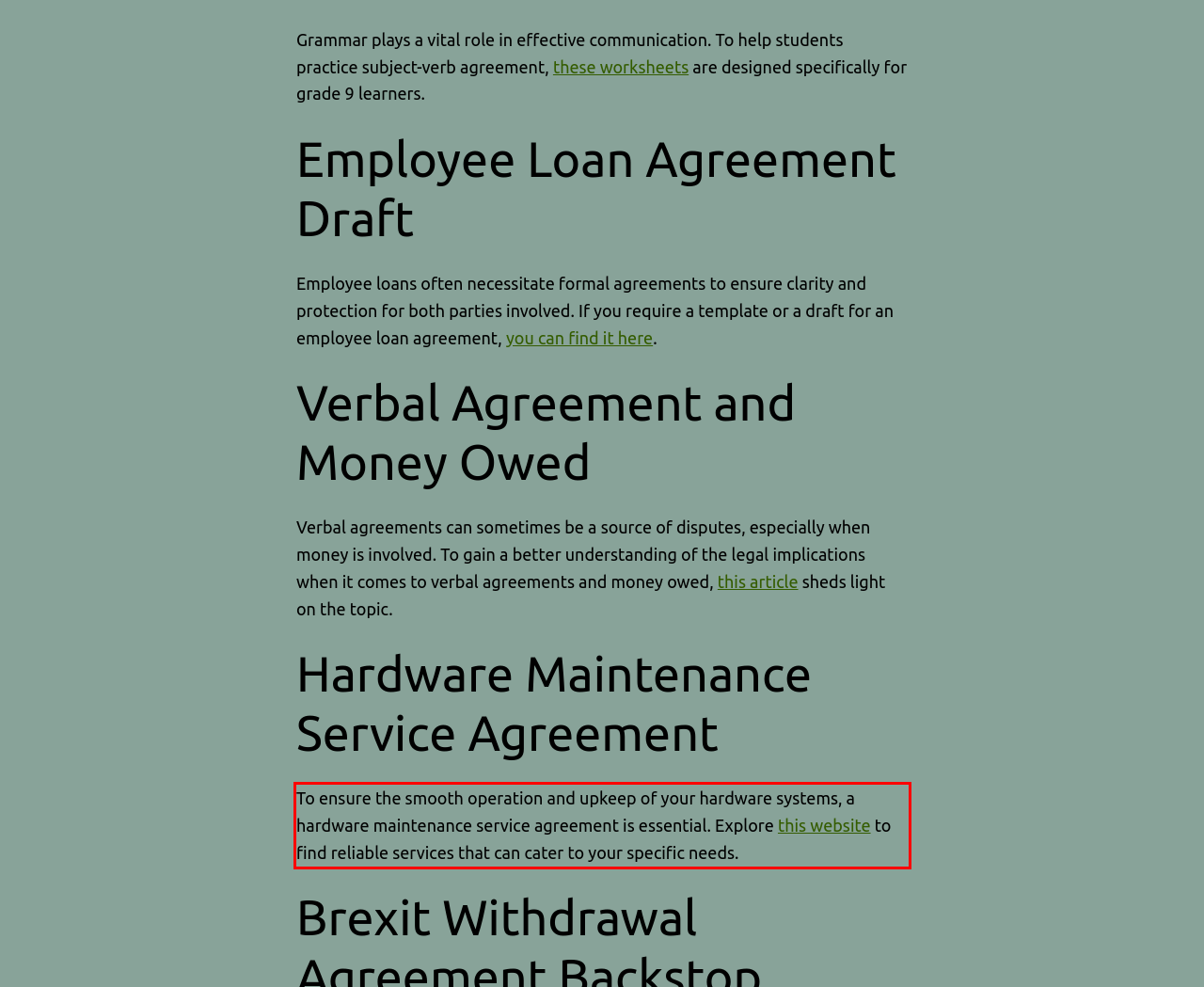The screenshot you have been given contains a UI element surrounded by a red rectangle. Use OCR to read and extract the text inside this red rectangle.

To ensure the smooth operation and upkeep of your hardware systems, a hardware maintenance service agreement is essential. Explore this website to find reliable services that can cater to your specific needs.